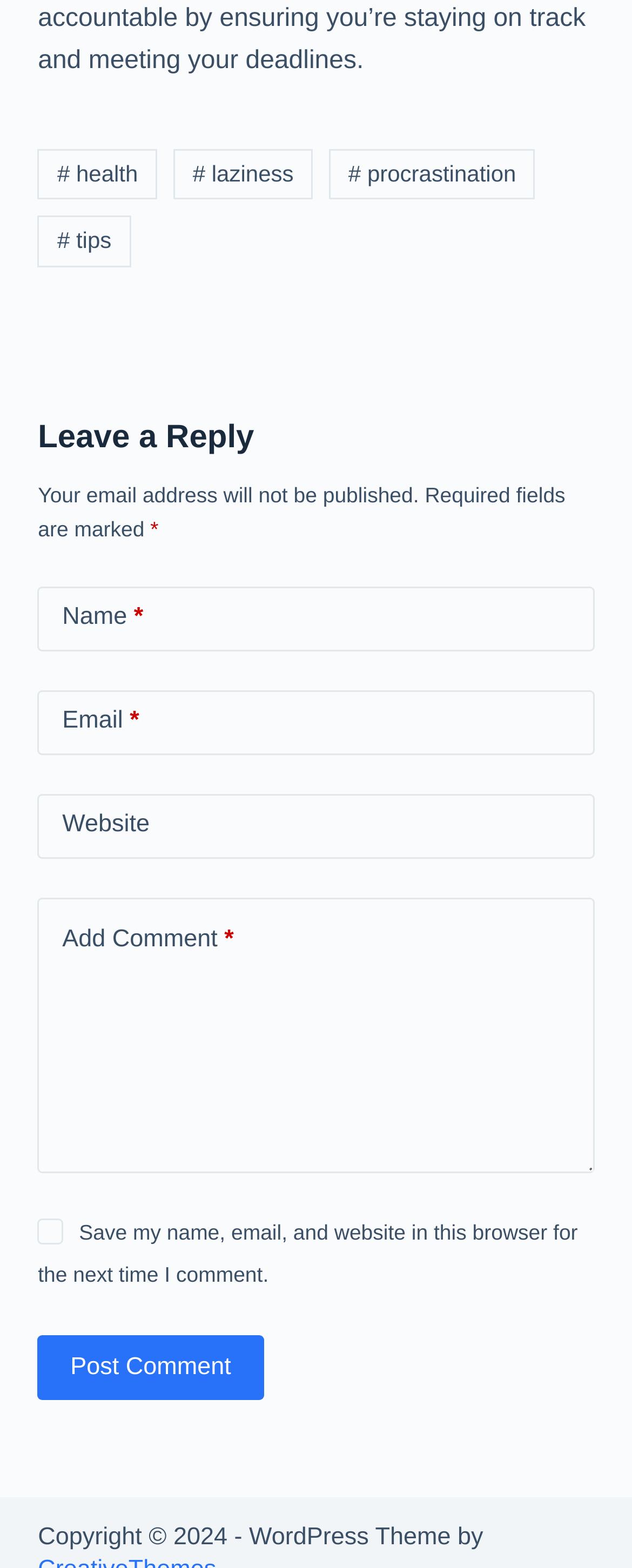What is the copyright year?
Answer the question with a detailed and thorough explanation.

I found a static text at the bottom of the webpage with the copyright information, which includes the year '2024'.